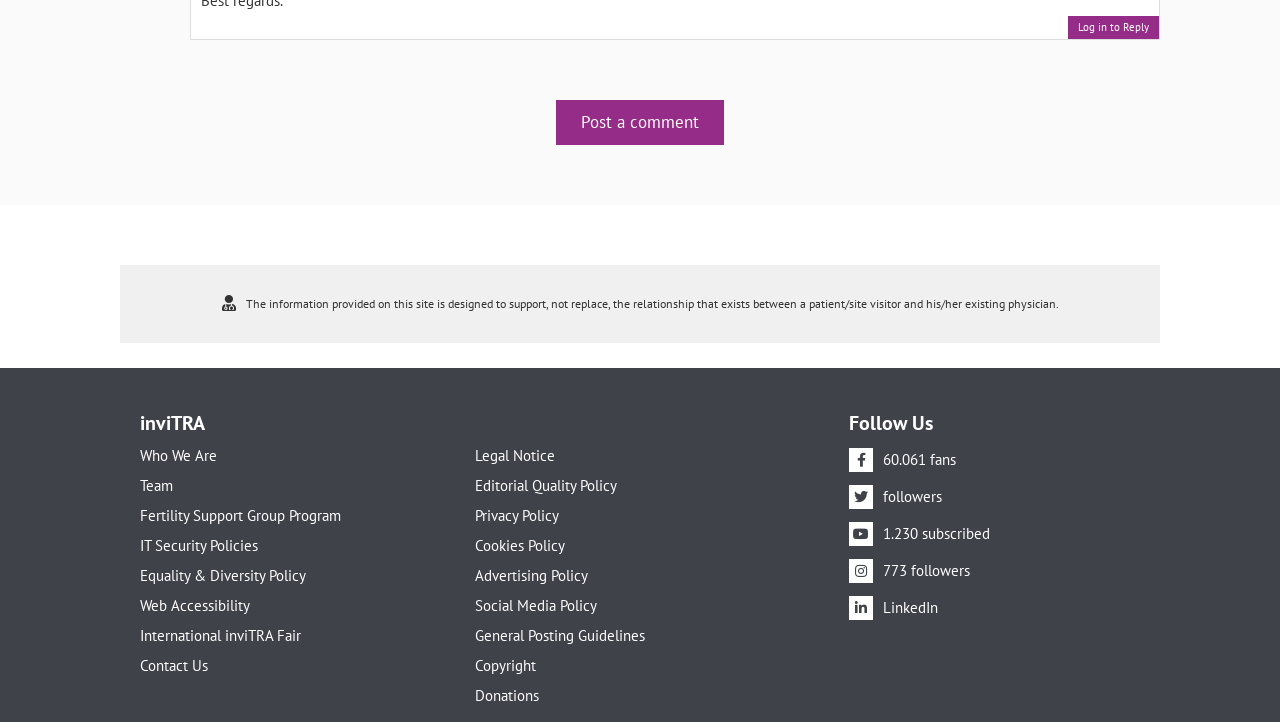Specify the bounding box coordinates for the region that must be clicked to perform the given instruction: "Follow us on Facebook".

[0.664, 0.623, 0.747, 0.65]